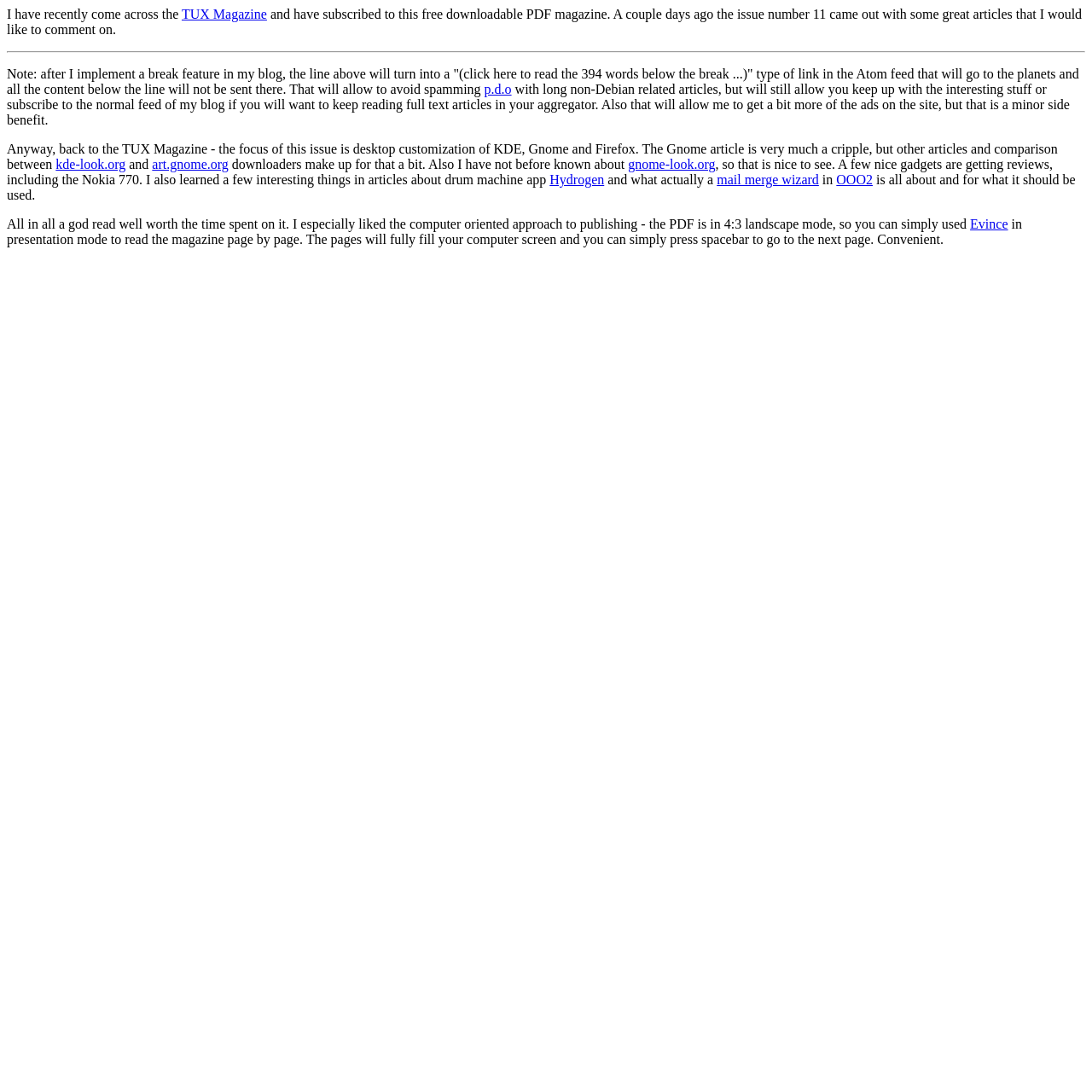Please mark the bounding box coordinates of the area that should be clicked to carry out the instruction: "Read about Hydrogen".

[0.503, 0.158, 0.553, 0.171]